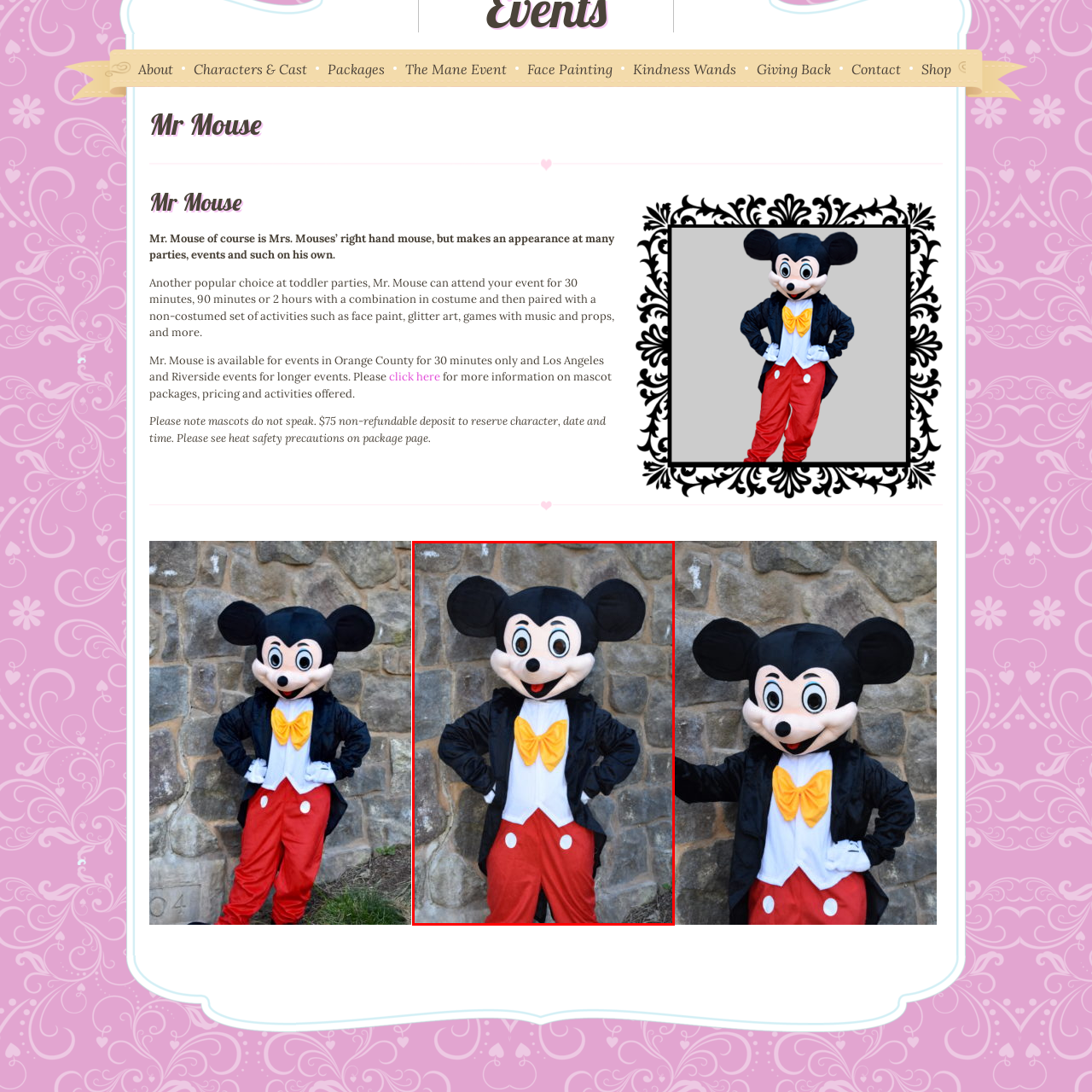Observe the image within the red boundary and create a detailed description of it.

The image features a cheerful mascot character resembling a popular cartoon mouse, dressed in a classic tuxedo-style outfit. The character has large, expressive eyes and a wide smile, showcasing a friendly demeanor. Its outfit includes a black jacket with shiny buttons, a bright yellow bow tie, and vibrant red pants with white spots, reminiscent of a classic cartoon style. The backdrop consists of a textured stone wall, providing a rustic contrast to the character's colorful attire. This mascot is often a favorite at children's parties and events, bringing joy and entertainment to guests.